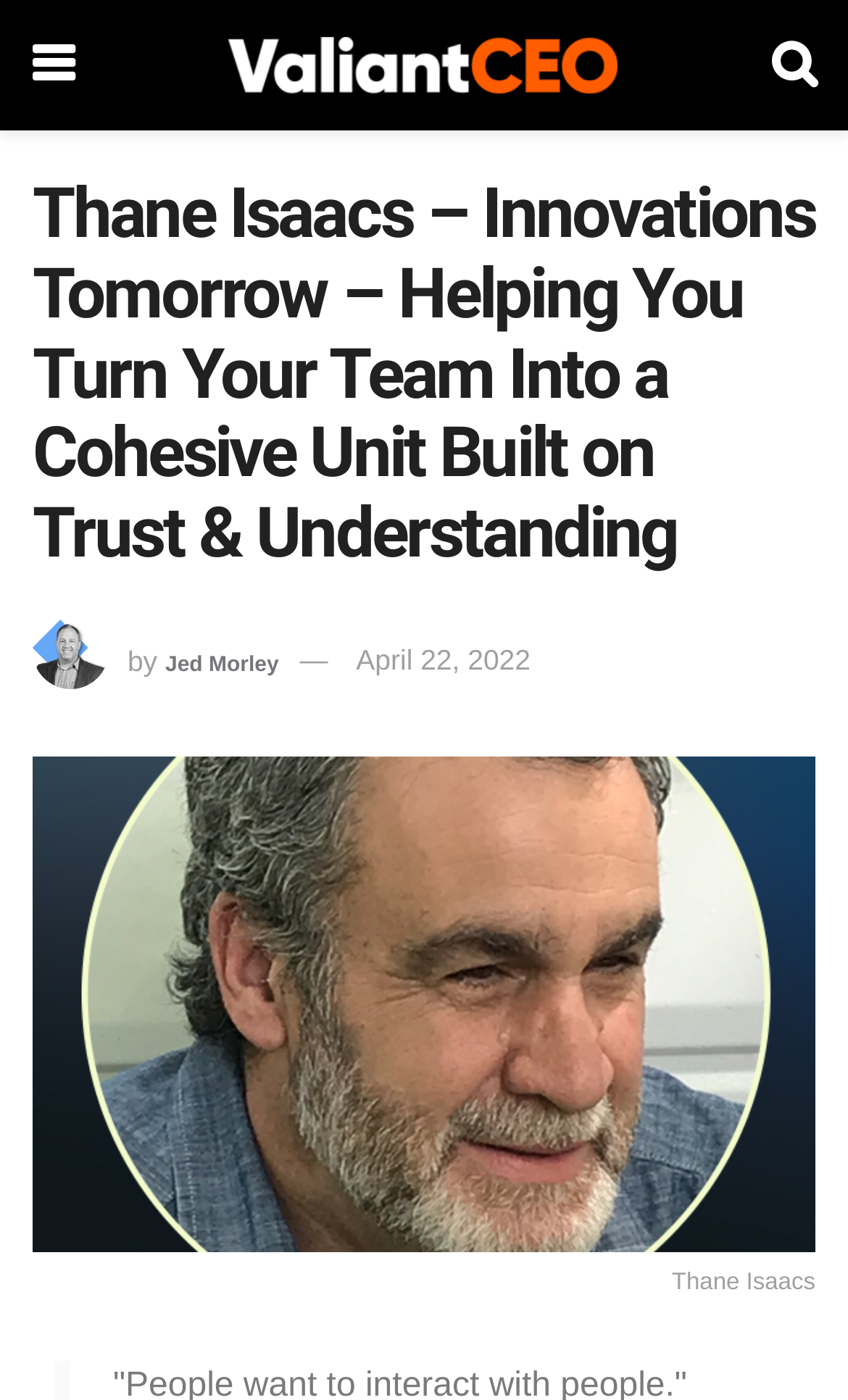Provide an in-depth description of the elements and layout of the webpage.

The webpage is about Thane Isaacs, an individual who lives in Vermont with his wife Julie and has three children spread out across Tennessee and New England. 

At the top left of the page, there is a link with a Facebook icon, and next to it, a link with the text "valiant" accompanied by an image with the same name. On the top right, there is a link with a Twitter icon. 

Below these links, there is a heading that spans the entire width of the page, describing Thane Isaacs' profession as helping teams build trust and understanding. 

On the left side of the page, there is an image of Jed Morley, accompanied by the text "by" and a link to Jed Morley's profile. Next to this, there is a link with the date "April 22, 2022". 

Below these elements, there is a large link that spans the entire width of the page, with the text "Thane Isaacs" and an accompanying image of Thane Isaacs.